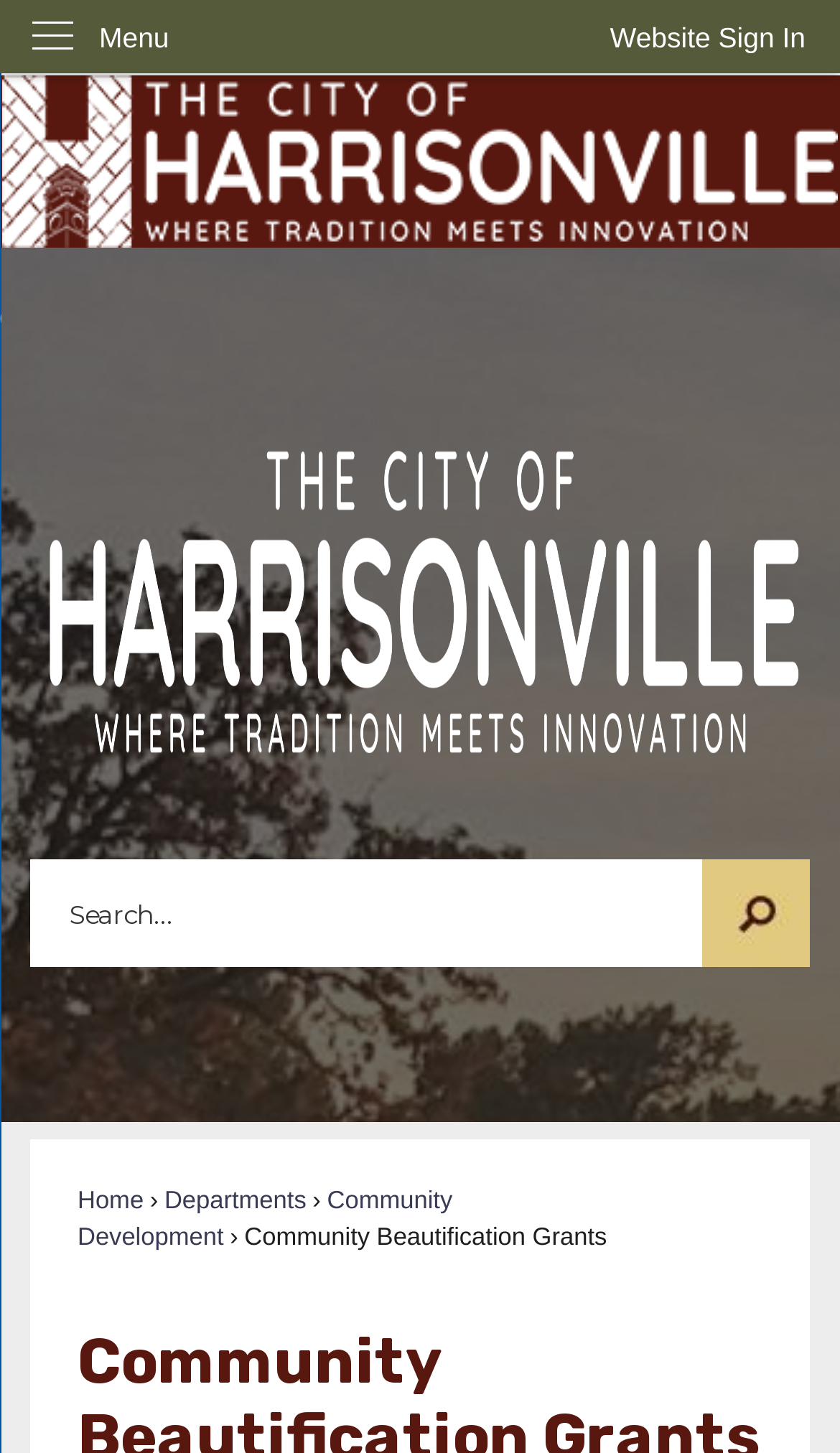What is the logo of the City of Harrisonville?
Based on the image, give a concise answer in the form of a single word or short phrase.

City of Harrisonville Logo